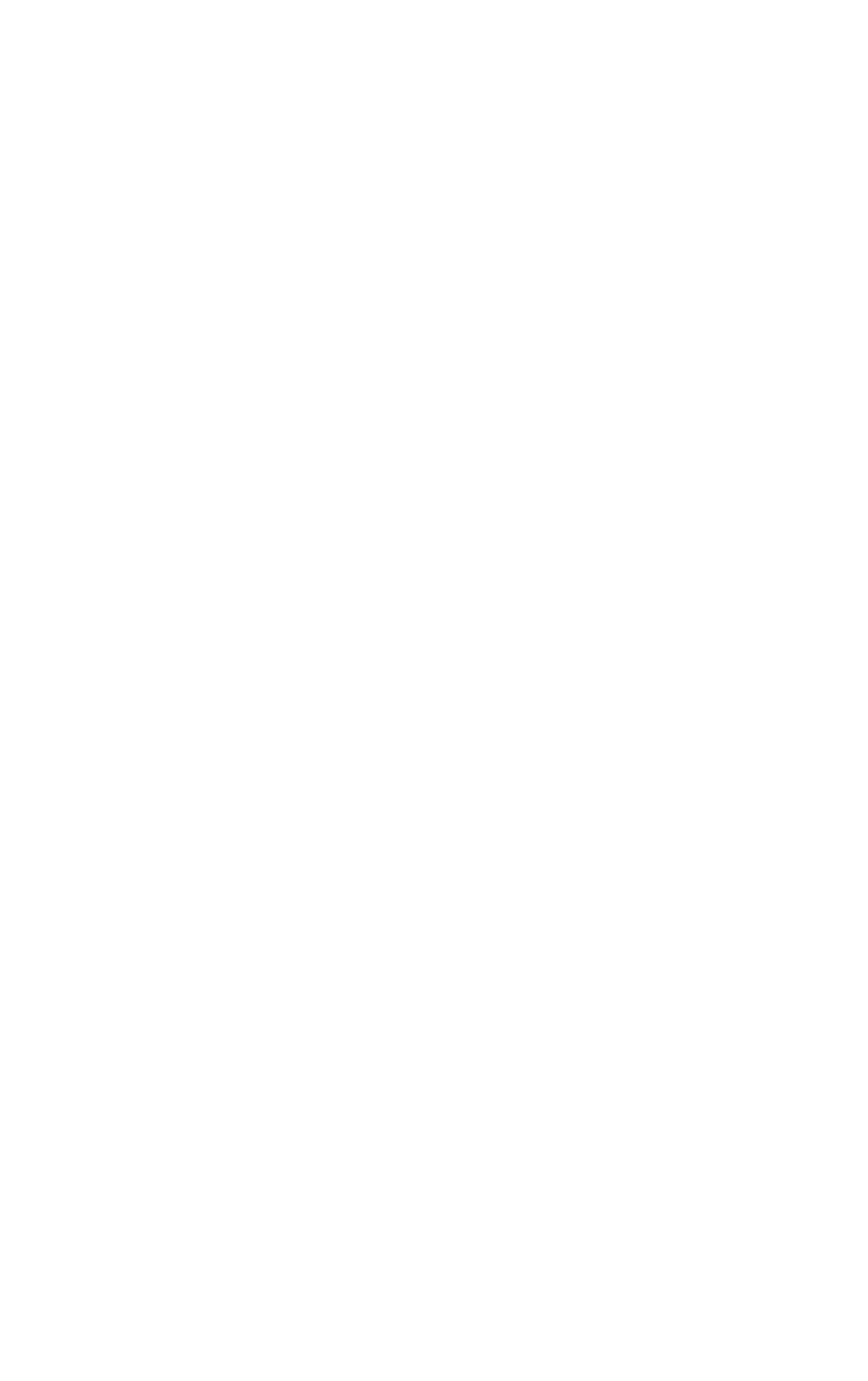What is the function of the carousel buttons?
From the image, provide a succinct answer in one word or a short phrase.

Carousel navigation